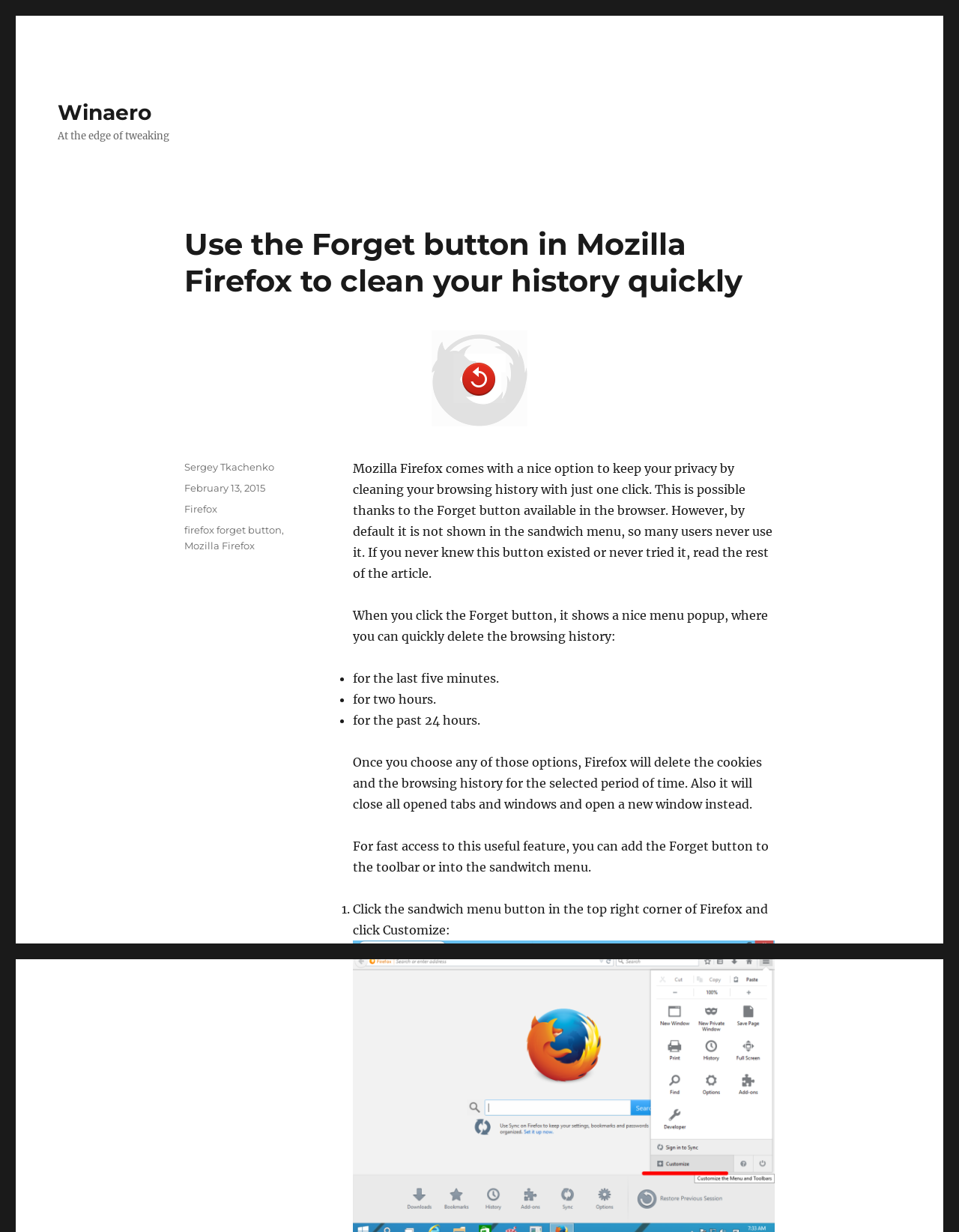Provide the bounding box coordinates for the UI element described in this sentence: "Accessibility statement". The coordinates should be four float values between 0 and 1, i.e., [left, top, right, bottom].

None